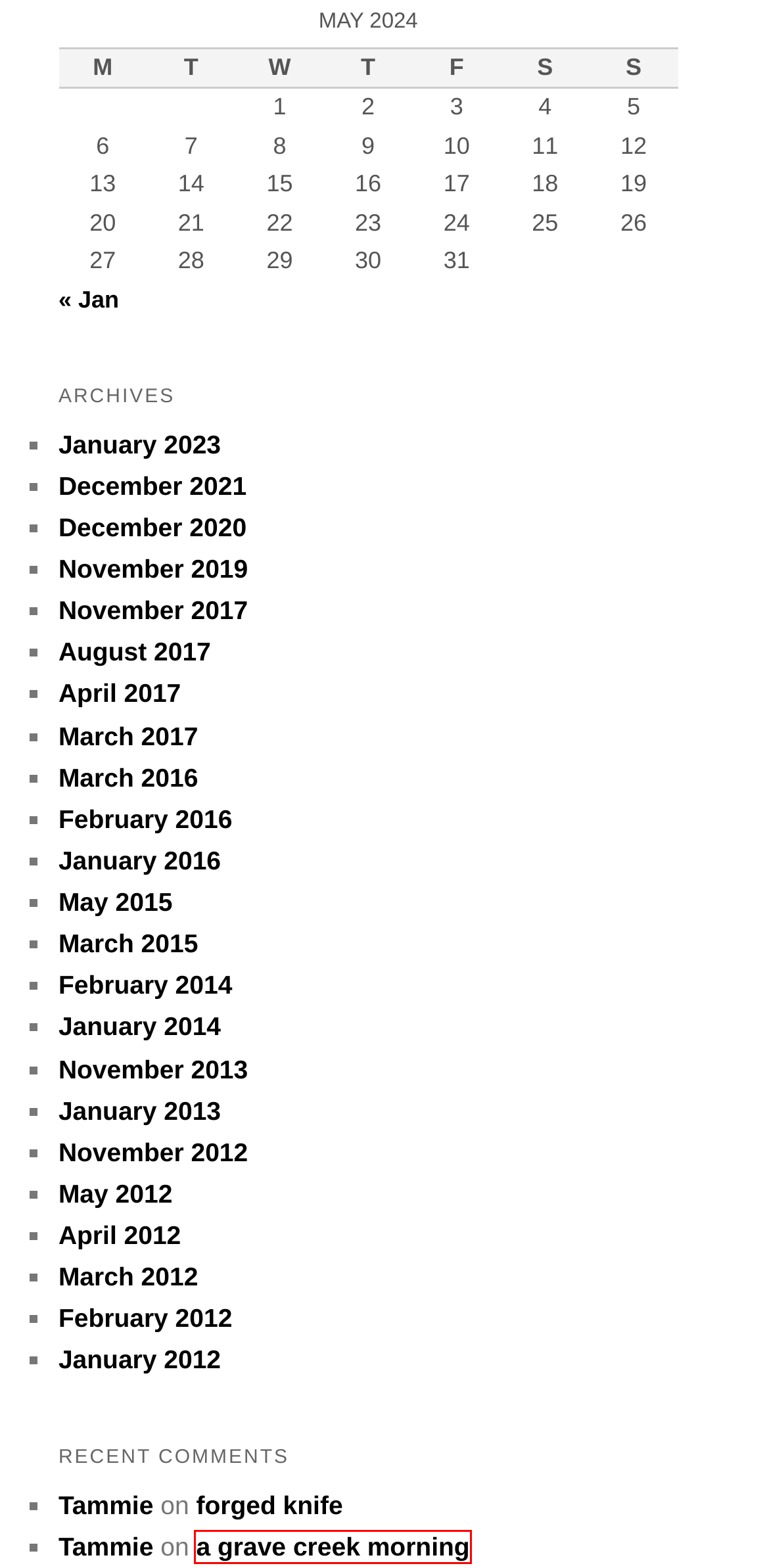Analyze the screenshot of a webpage that features a red rectangle bounding box. Pick the webpage description that best matches the new webpage you would see after clicking on the element within the red bounding box. Here are the candidates:
A. August | 2017 | Mountain Metal Designs Blog
B. March | 2016 | Mountain Metal Designs Blog
C. May | 2012 | Mountain Metal Designs Blog
D. April | 2012 | Mountain Metal Designs Blog
E. February | 2016 | Mountain Metal Designs Blog
F. November | 2012 | Mountain Metal Designs Blog
G. a grave creek morning | Mountain Metal Designs Blog
H. March | 2017 | Mountain Metal Designs Blog

G